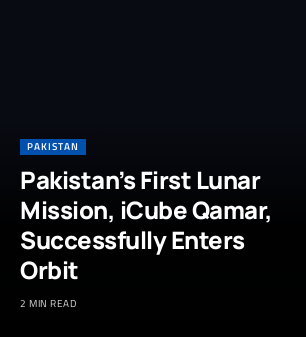Provide a comprehensive description of the image.

The image features the headline "Pakistan’s First Lunar Mission, iCube Qamar, Successfully Enters Orbit," highlighting a significant achievement in space exploration for Pakistan. Accompanied by a bold blue label indicating "PAKISTAN," the caption emphasizes the nation’s growing presence in the field of aerospace. Below the headline, a succinct note states "2 MIN READ," suggesting that the article provides a brief yet informative overview of this historic mission. This accomplishment marks a pivotal moment, showcasing advancements in technology and a commitment to scientific progress in the region.